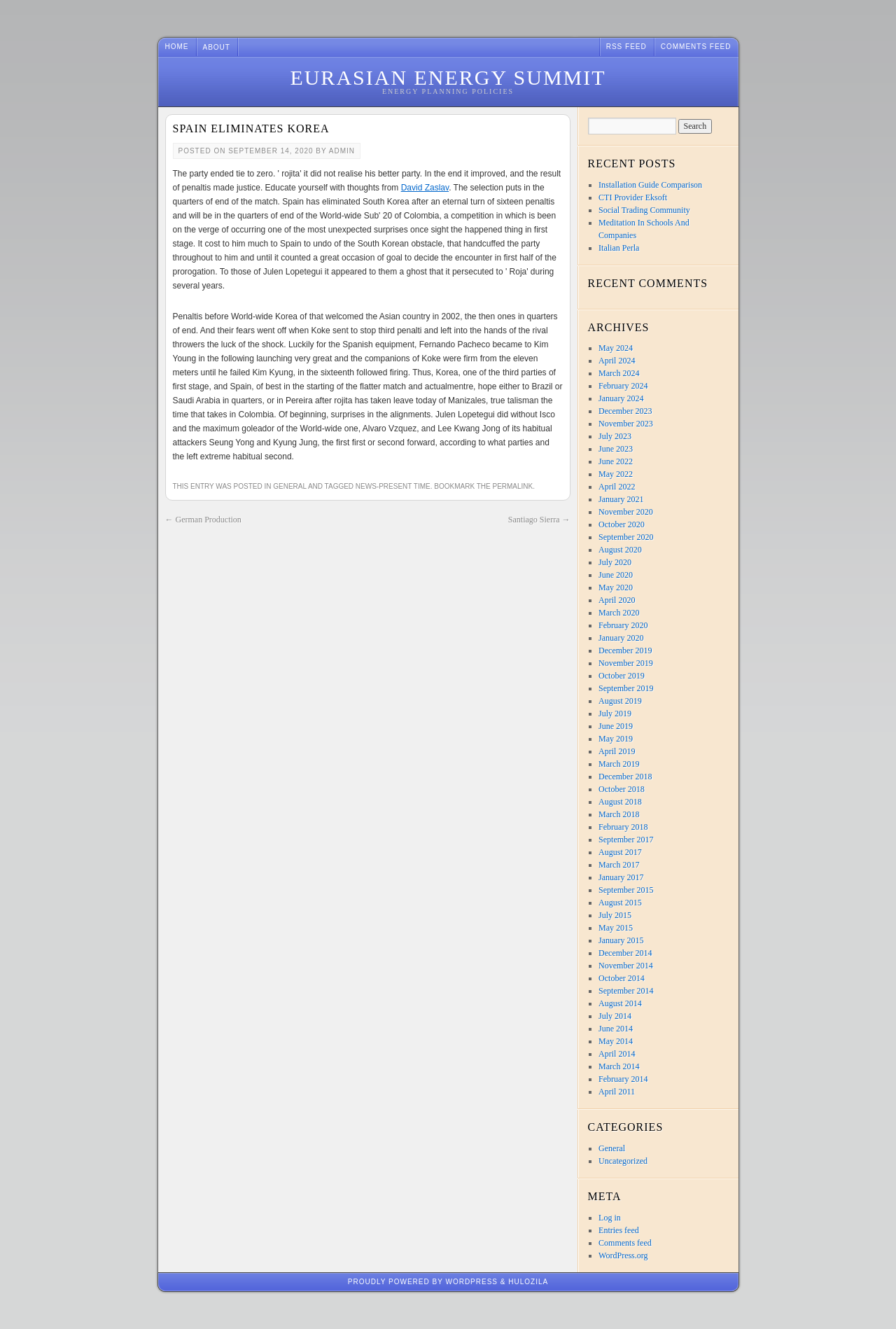Please identify the bounding box coordinates of the clickable area that will fulfill the following instruction: "Read the post about Spain eliminating Korea". The coordinates should be in the format of four float numbers between 0 and 1, i.e., [left, top, right, bottom].

[0.193, 0.092, 0.628, 0.103]